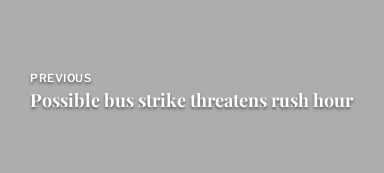What is the purpose of the navigation interface? Examine the screenshot and reply using just one word or a brief phrase.

To guide readers to previous posts